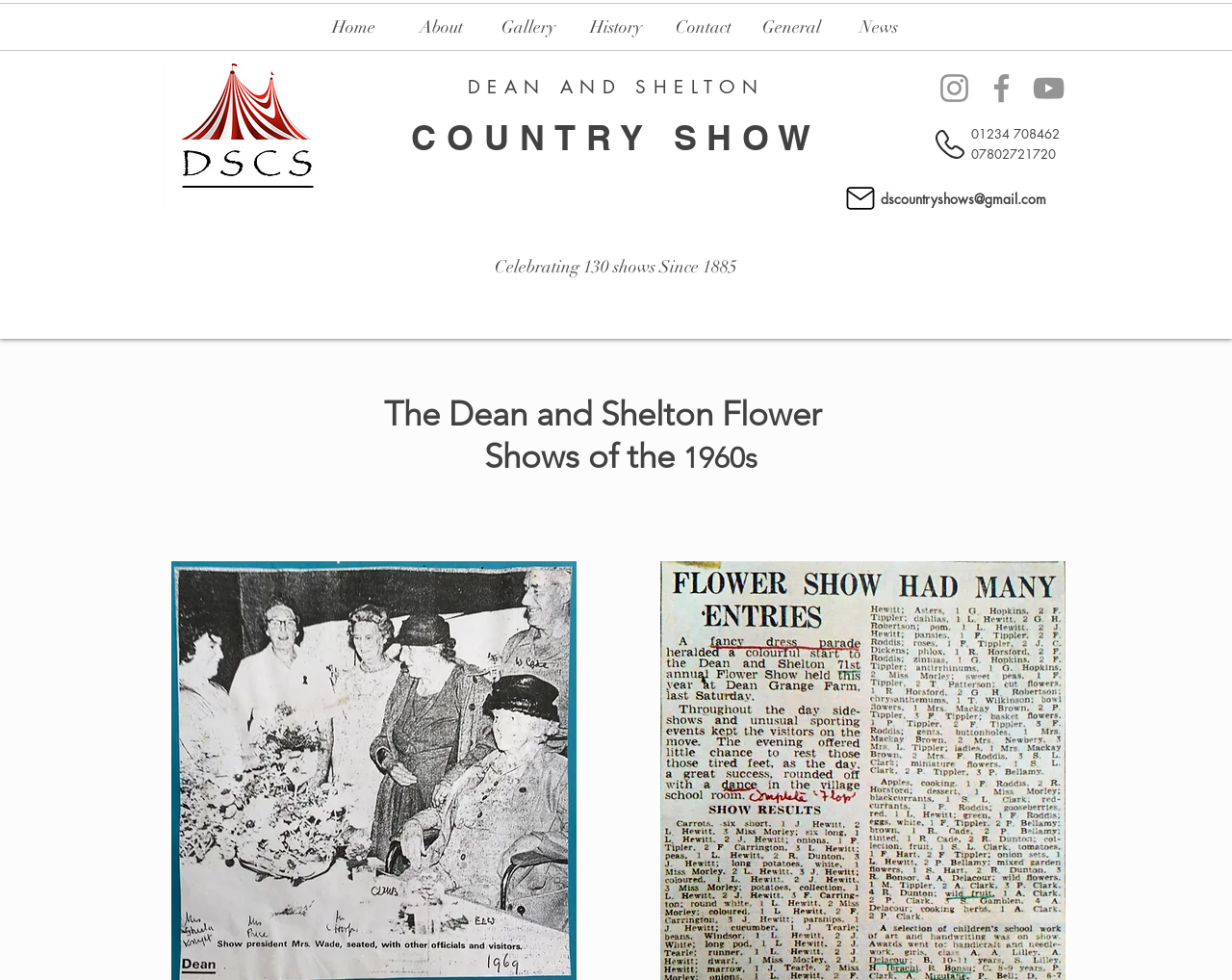Generate a comprehensive description of the webpage.

The webpage is about the 1960s and DSCS, with a focus on country shows. At the top, there is a navigation bar with links to different sections of the site, including "Home", "About", "Gallery", "History", "Contact", "General", and "News". 

Below the navigation bar, there is a prominent link to "DEAN AND SHELTON" and a heading that reads "COUNTRY SHOW". The heading is accompanied by a link to "COUNTRY SHOW" as well. 

To the left of the heading, there is an image of a favicon, "DSCS Favicom_1.png". 

On the right side of the page, there is a button labeled "Mail" and a social bar with links to Instagram, Facebook, and YouTube, each accompanied by an image of the respective social media platform's logo. 

Below the social bar, there is a block of text with contact information, including a phone number and an email address. 

Further down the page, there is a heading that celebrates 130 shows since 1885. Below this heading, there are two more headings, one that mentions the Dean and Shelton Flower, and another that talks about shows of the 1960s.